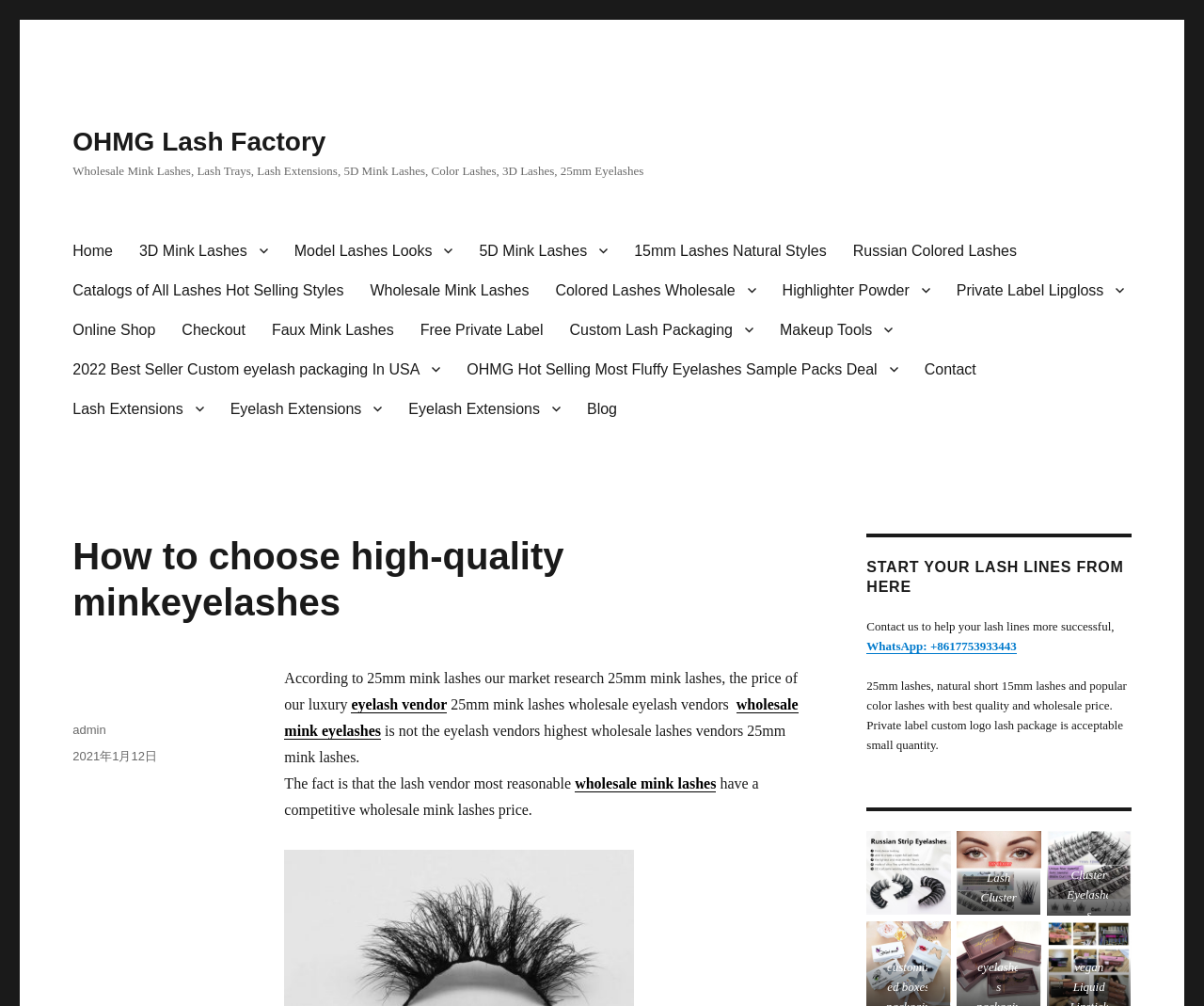Produce an extensive caption that describes everything on the webpage.

This webpage is about wholesale mink lashes and eyelash vendors. At the top, there is a link to "OHMG Lash Factory" and a brief description of the products offered, including wholesale mink lashes, lash trays, lash extensions, and more. Below this, there is a navigation menu with various links to different sections of the website, including "Home", "3D Mink Lashes", "Model Lashes Looks", and more.

The main content of the webpage is divided into two sections. The first section has a heading "How to choose high-quality minkeyelashes" and provides information on how to select a reliable eyelash vendor. The text explains that the price of luxury lashes is not the highest, and that the most reasonable lash vendor has a competitive wholesale price.

The second section has a heading "START YOUR LASH LINES FROM HERE" and appears to be a call to action, encouraging visitors to contact the company to help their lash lines become more successful. There is a WhatsApp contact number provided, as well as a description of the products offered, including 25mm lashes, natural short 15mm lashes, and popular color lashes with best quality and wholesale price. The section also includes two figures with captions, one labeled "Lash Cluster" and the other labeled "Cluster Eyelashes".

At the bottom of the webpage, there is a footer section with a link to the author "admin" and a publication date of January 12, 2021.